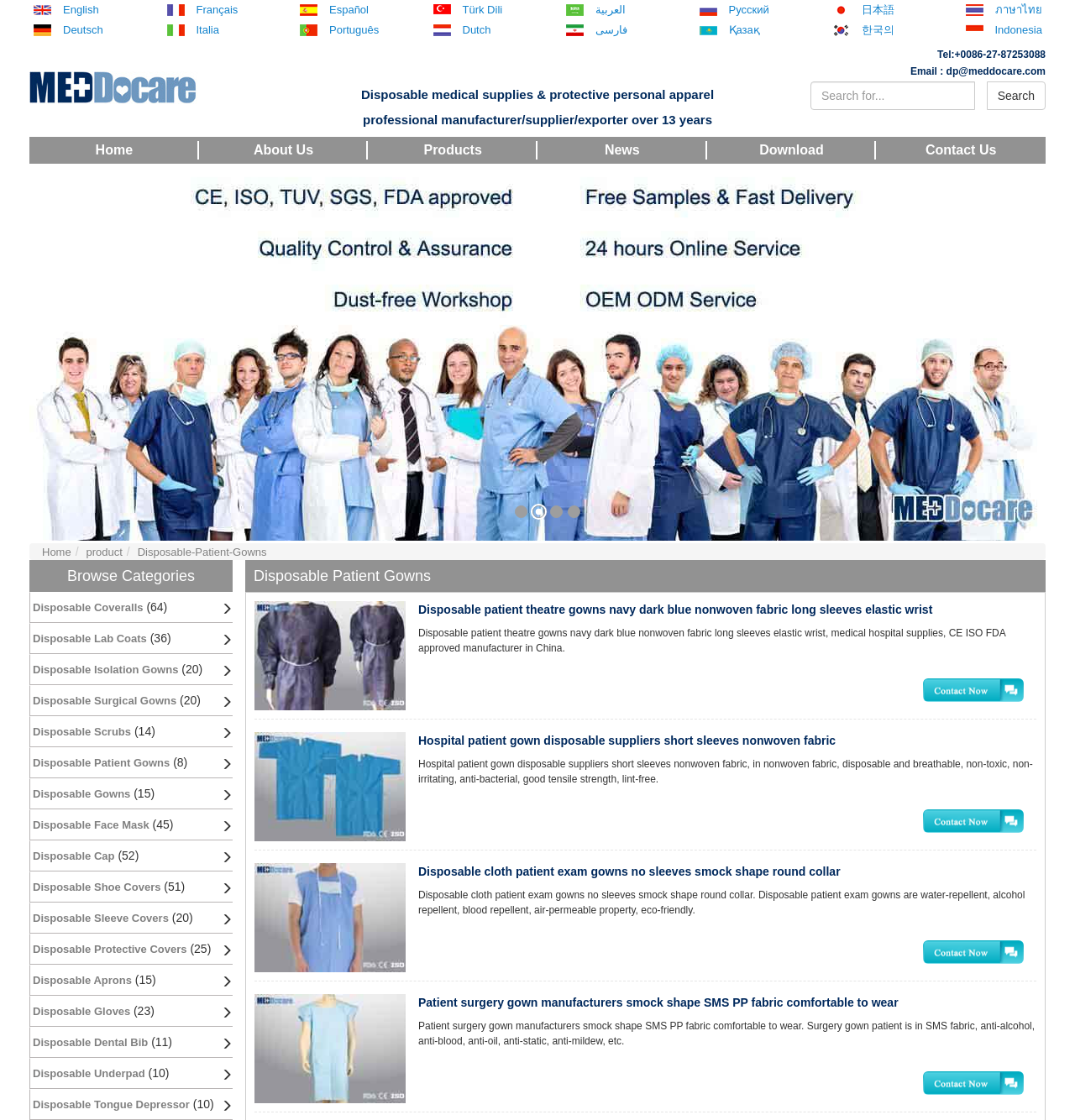What is the purpose of the search bar on the webpage? Please answer the question using a single word or phrase based on the image.

To search for products